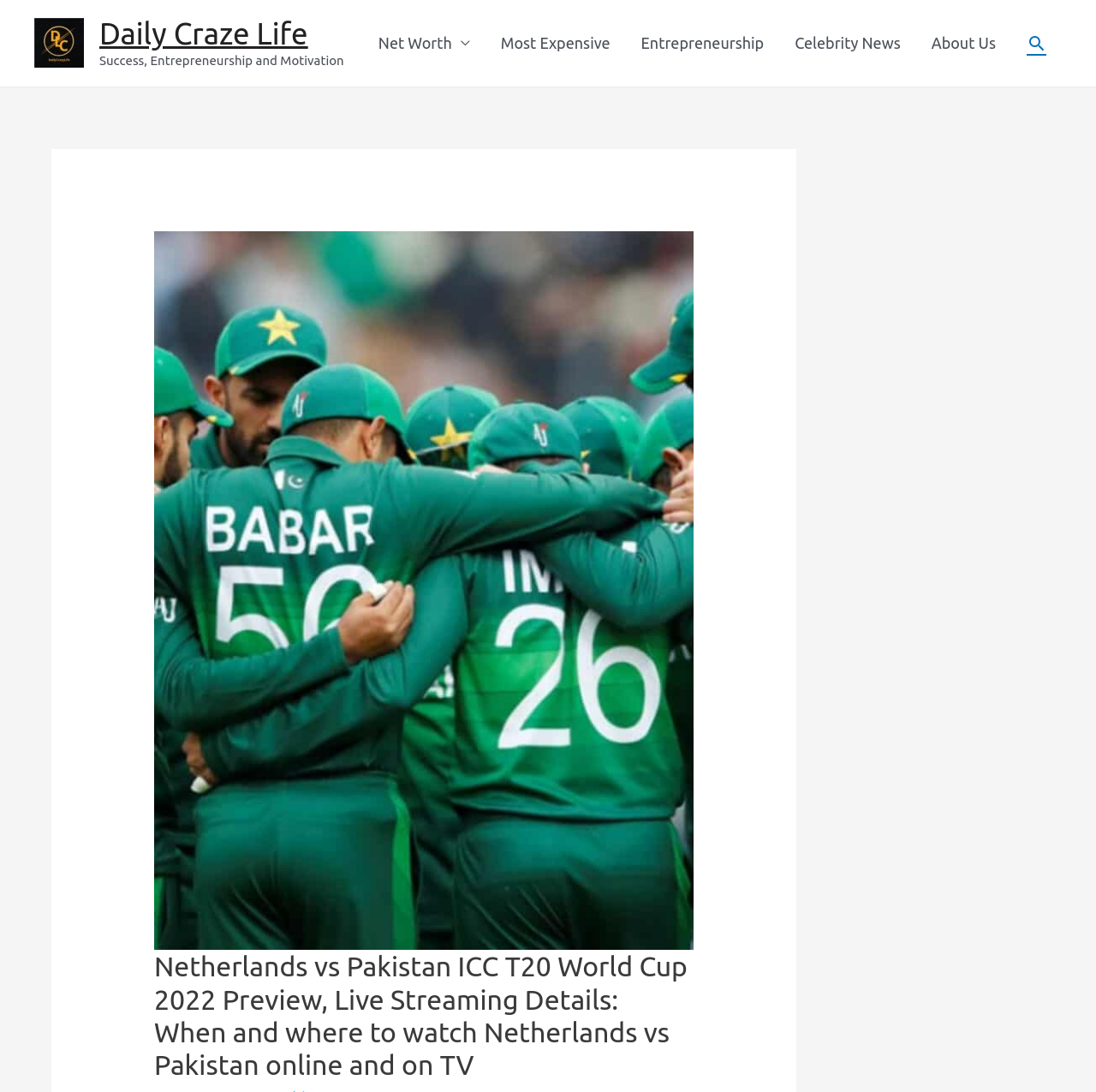Can you provide the bounding box coordinates for the element that should be clicked to implement the instruction: "Search for something using the search icon"?

[0.937, 0.03, 0.955, 0.049]